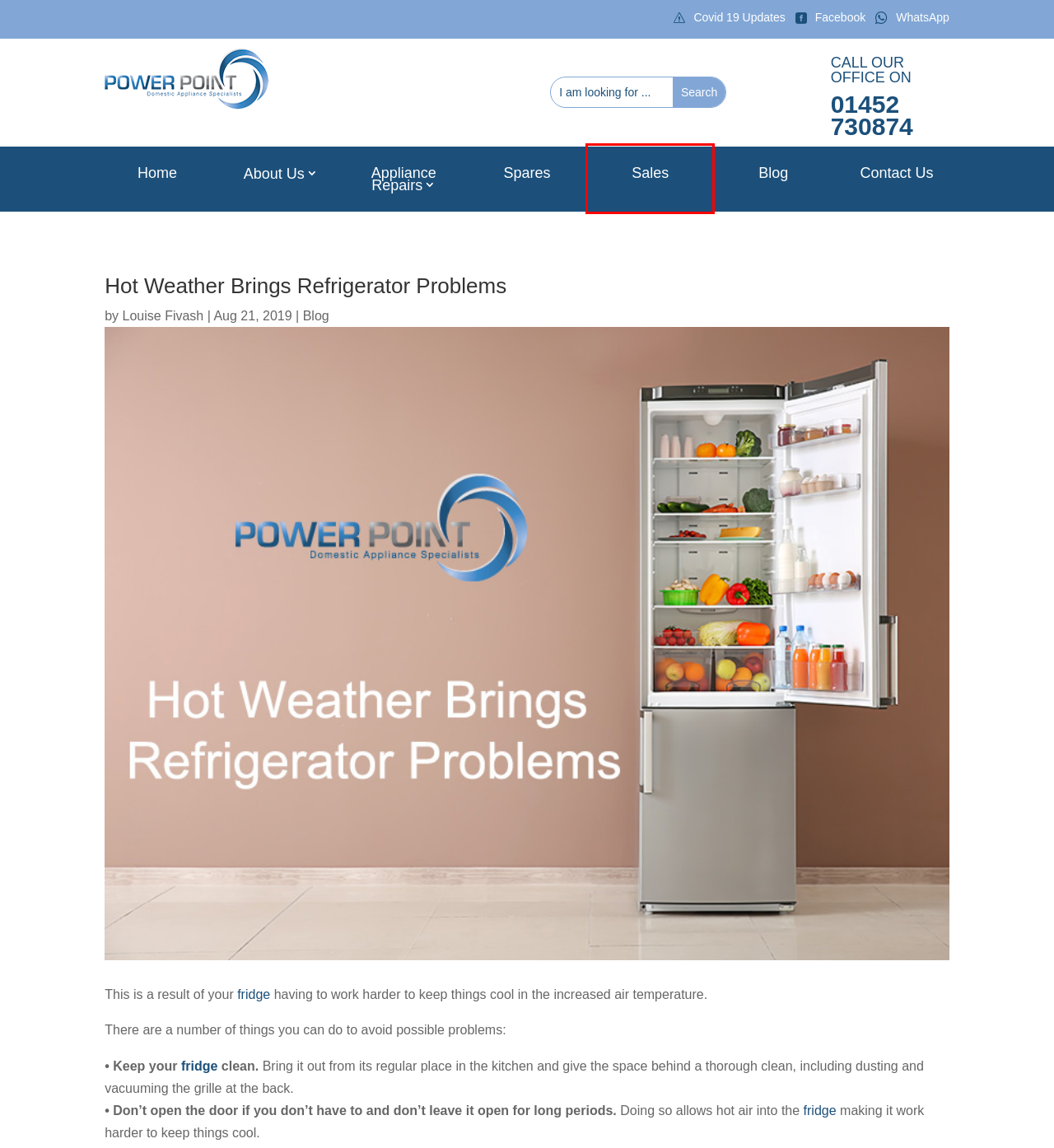You have been given a screenshot of a webpage, where a red bounding box surrounds a UI element. Identify the best matching webpage description for the page that loads after the element in the bounding box is clicked. Options include:
A. Louise Fivash - Power Point
B. Power Point - Domestic Appliance Specialists Gloucestershire
C. Blog - Power Point
D. Spares - Power Point
E. About Us - Power Point
F. Appliance Repairs - Power Point
G. Contact Us - Power Point
H. Sales - Power Point

H